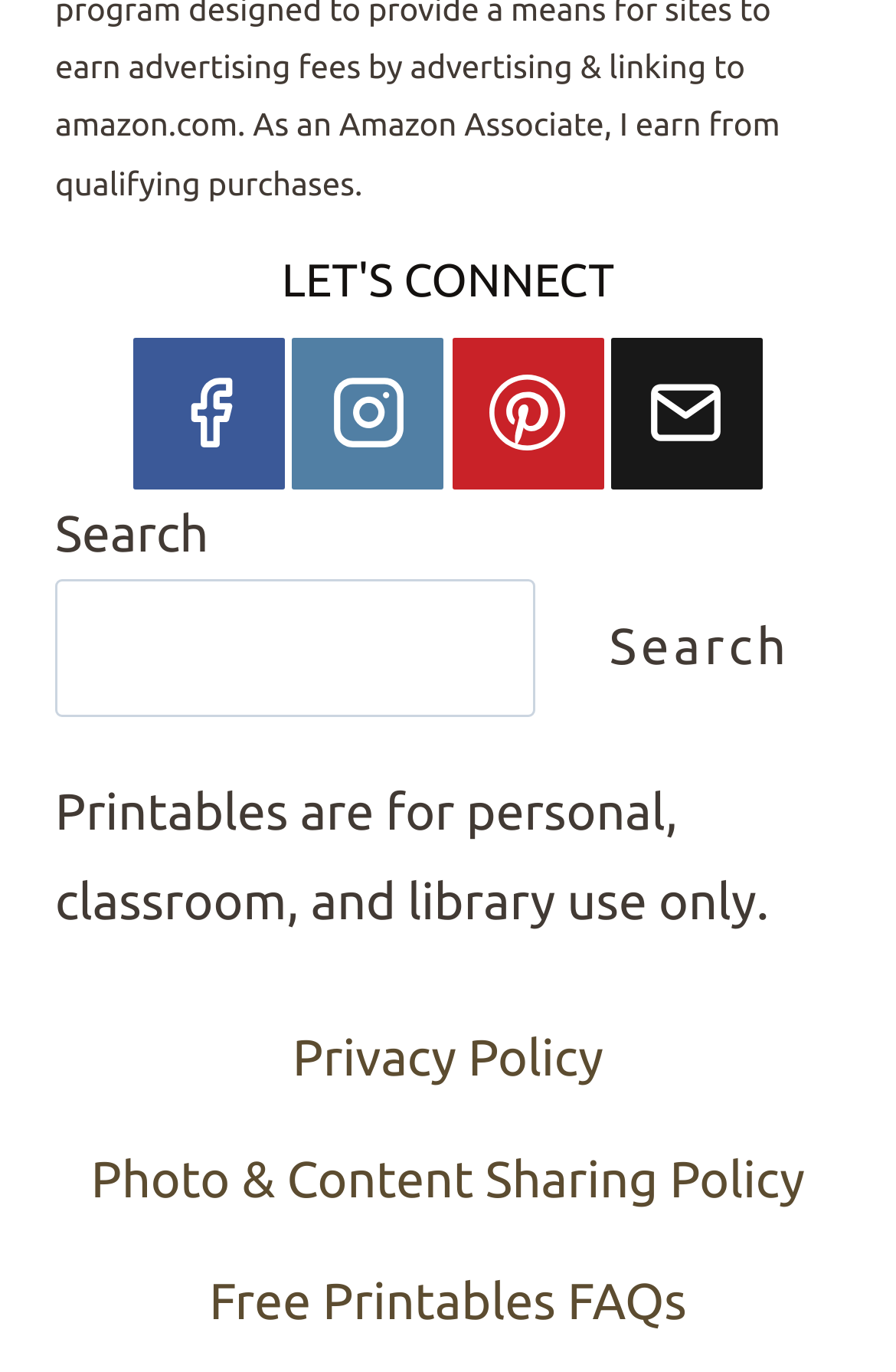Please answer the following query using a single word or phrase: 
What is the restriction on using printables?

Personal, classroom, and library use only